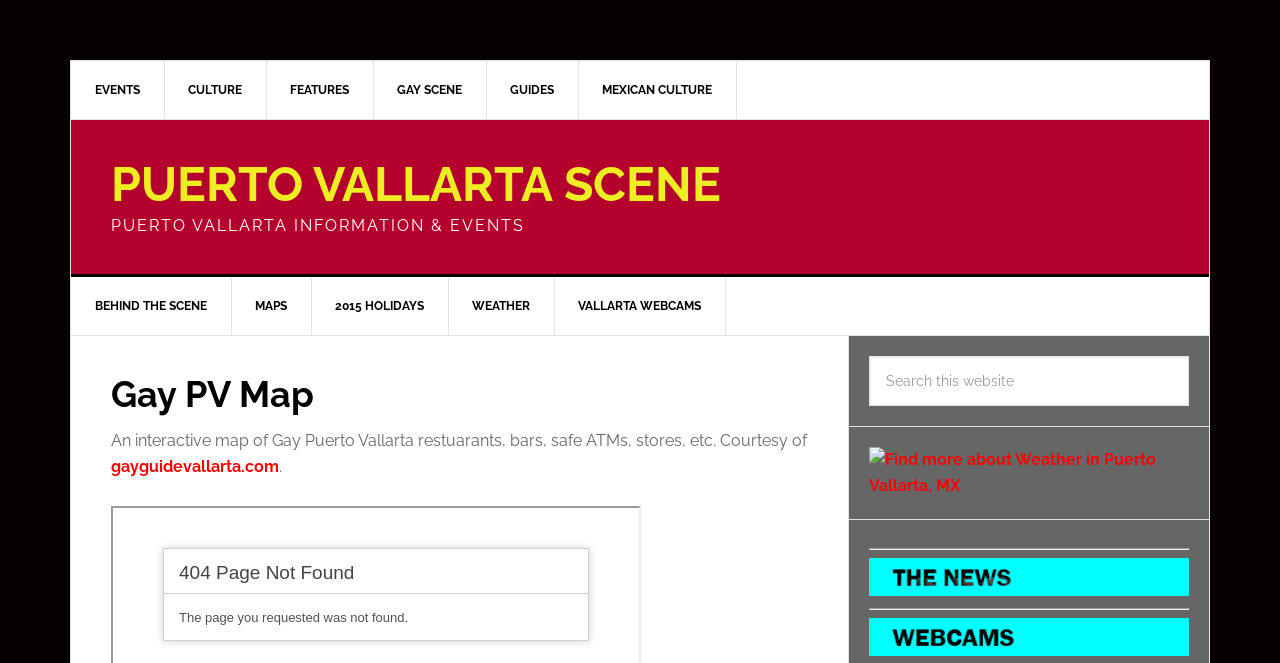Pinpoint the bounding box coordinates of the clickable element needed to complete the instruction: "Click on EVENTS". The coordinates should be provided as four float numbers between 0 and 1: [left, top, right, bottom].

[0.055, 0.092, 0.129, 0.179]